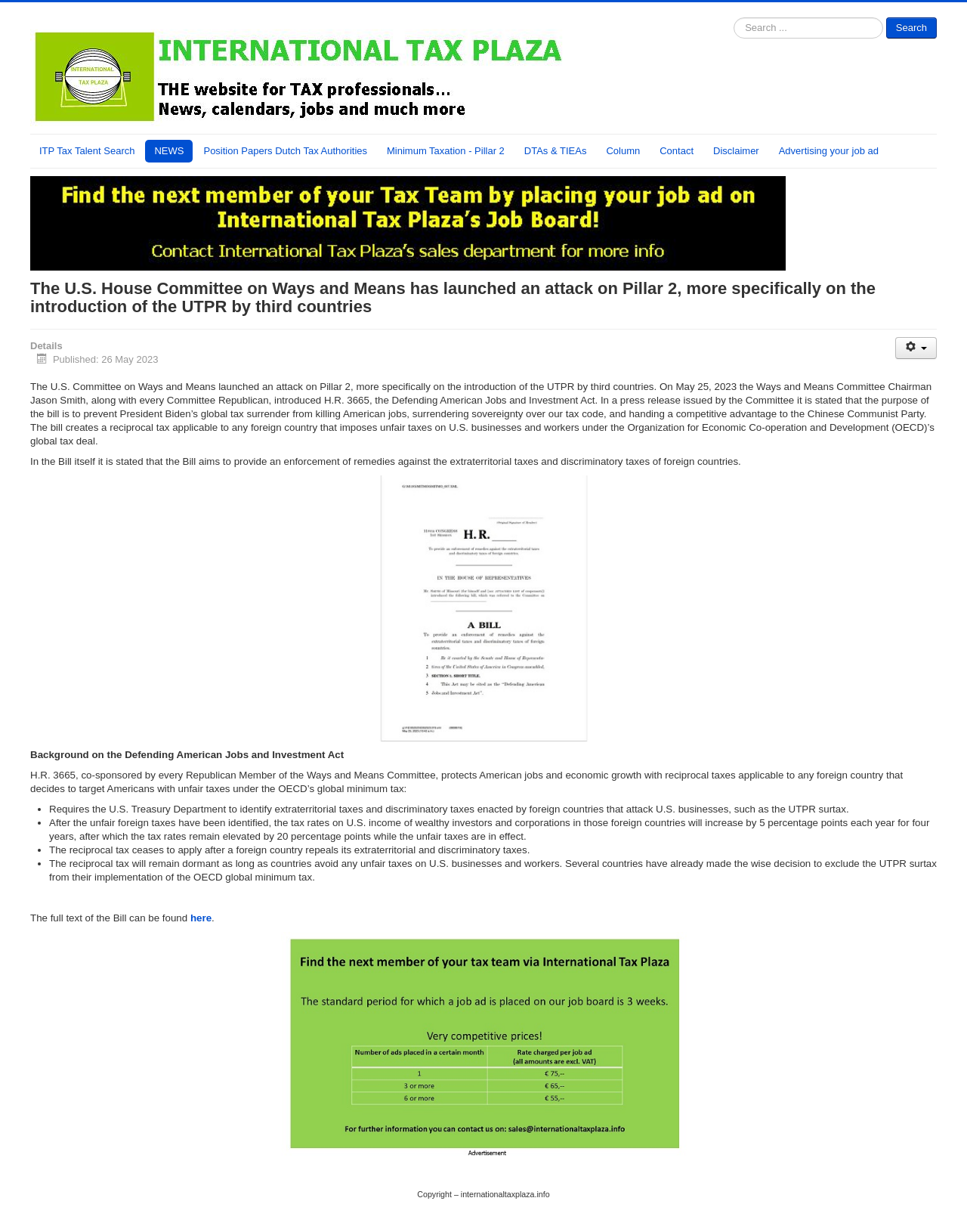Please find the bounding box coordinates of the element that needs to be clicked to perform the following instruction: "Read about Minimum Taxation - Pillar 2". The bounding box coordinates should be four float numbers between 0 and 1, represented as [left, top, right, bottom].

[0.391, 0.113, 0.531, 0.132]